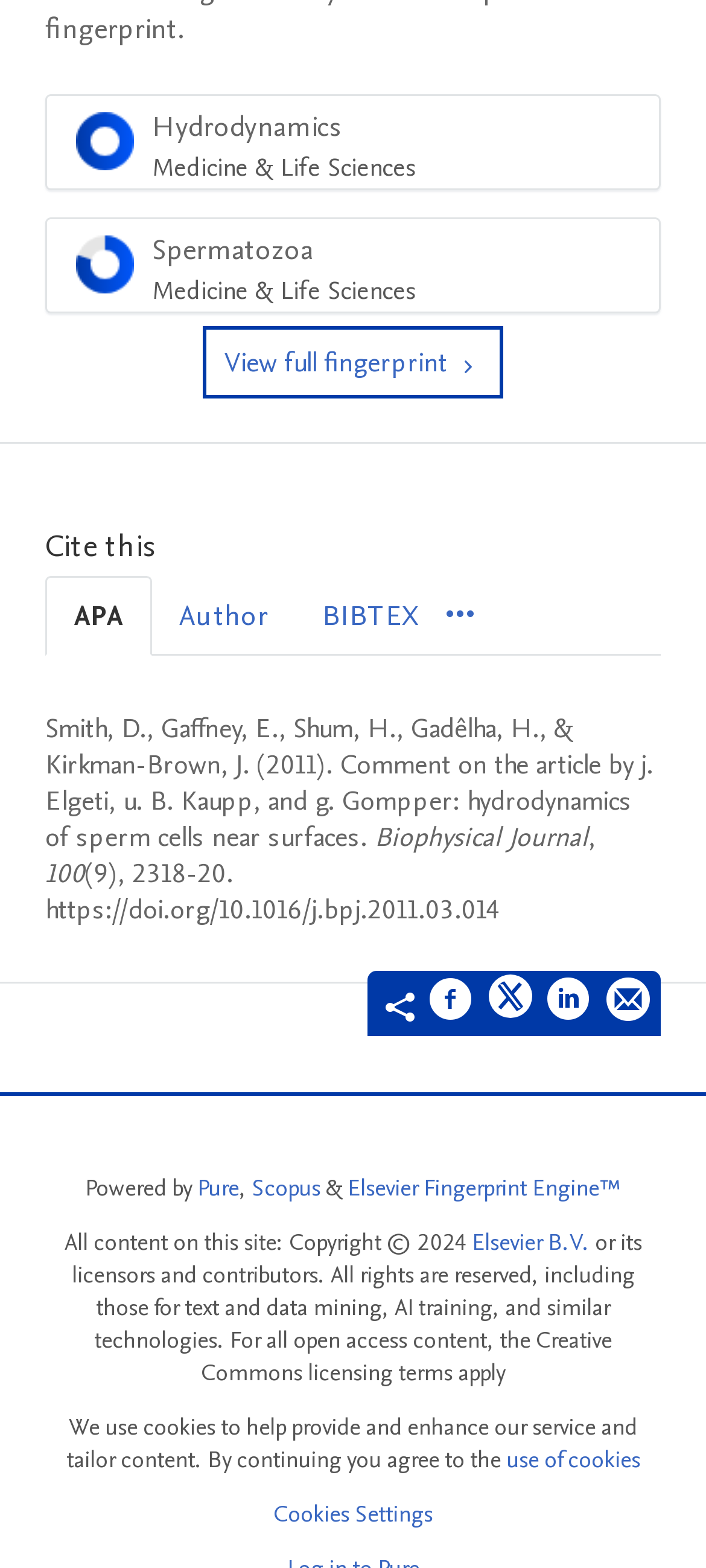What is the topic of the cited article?
Use the screenshot to answer the question with a single word or phrase.

Hydrodynamics of sperm cells